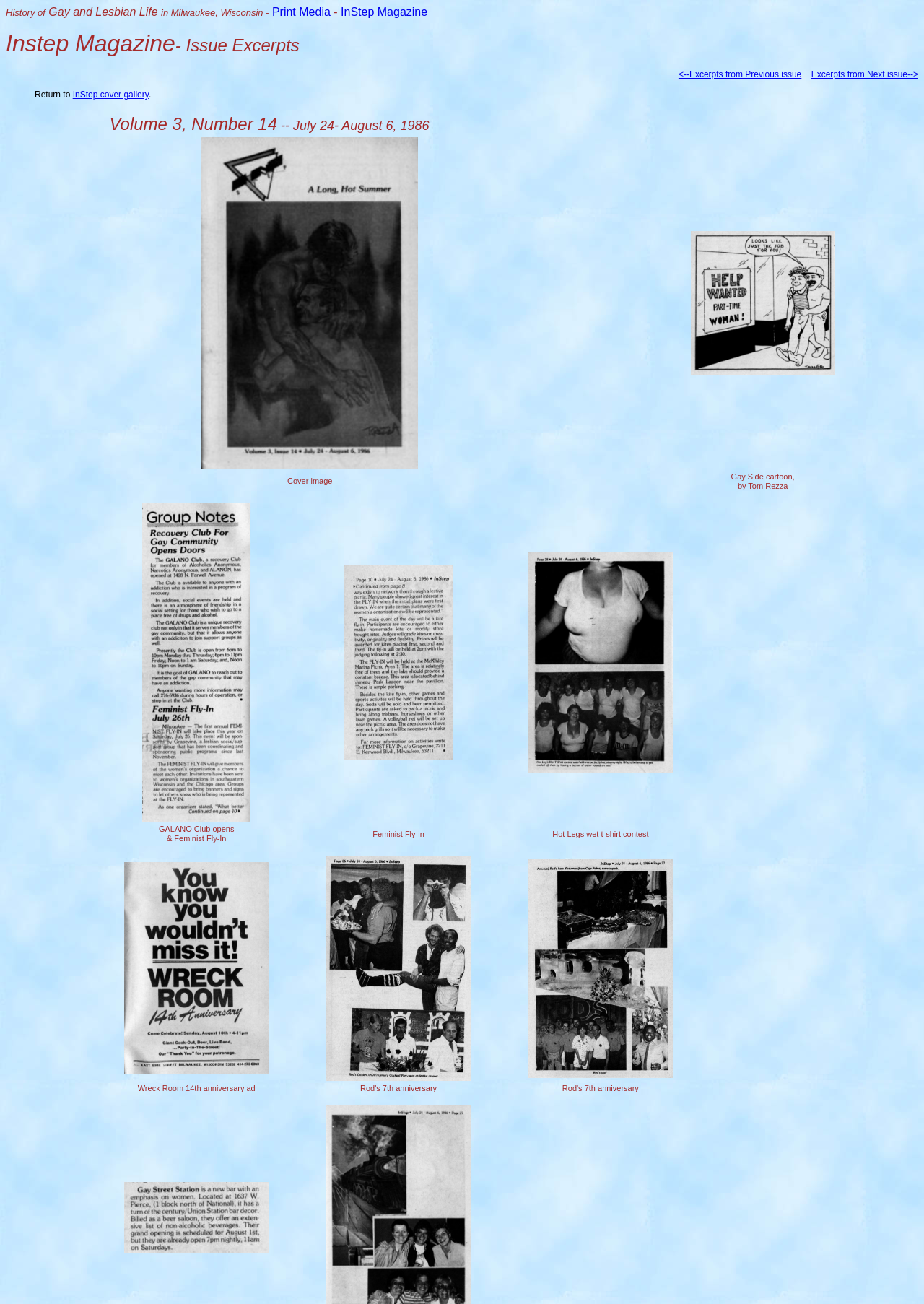What is the volume and number of this issue?
Look at the image and answer the question using a single word or phrase.

Volume 3, Number 14